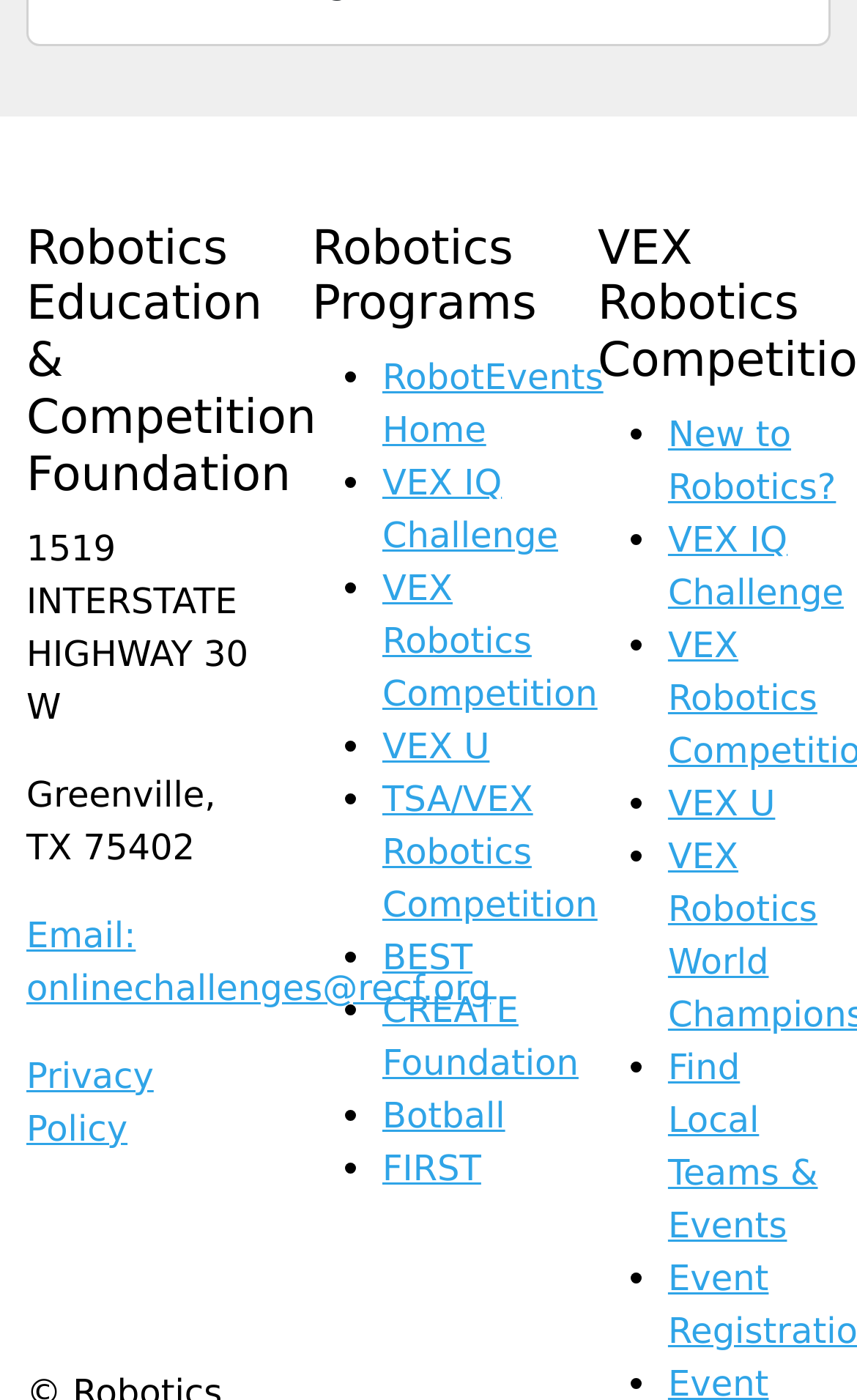Where is the organization located?
Give a single word or phrase as your answer by examining the image.

Greenville, TX 75402